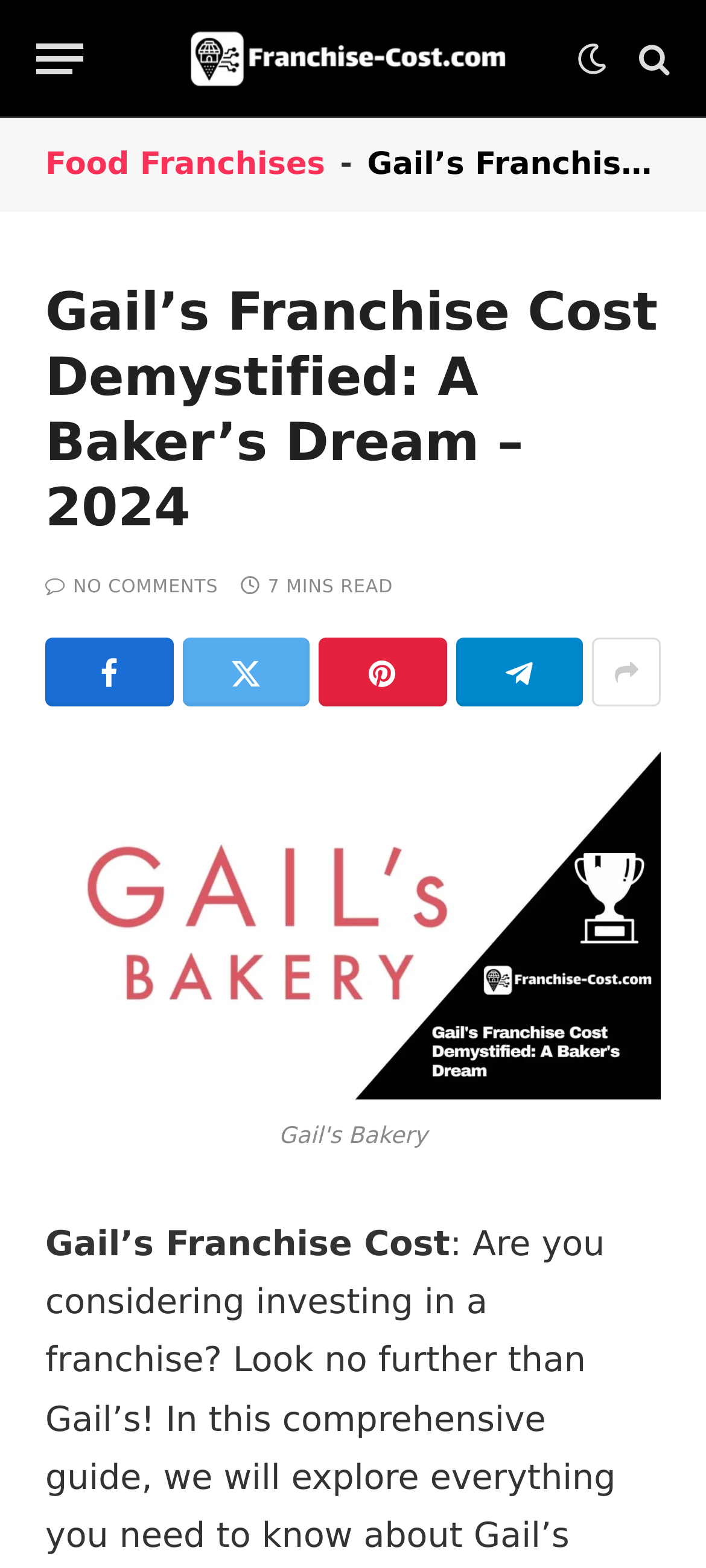Provide a short answer to the following question with just one word or phrase: What is the type of franchise being discussed?

Food Franchise